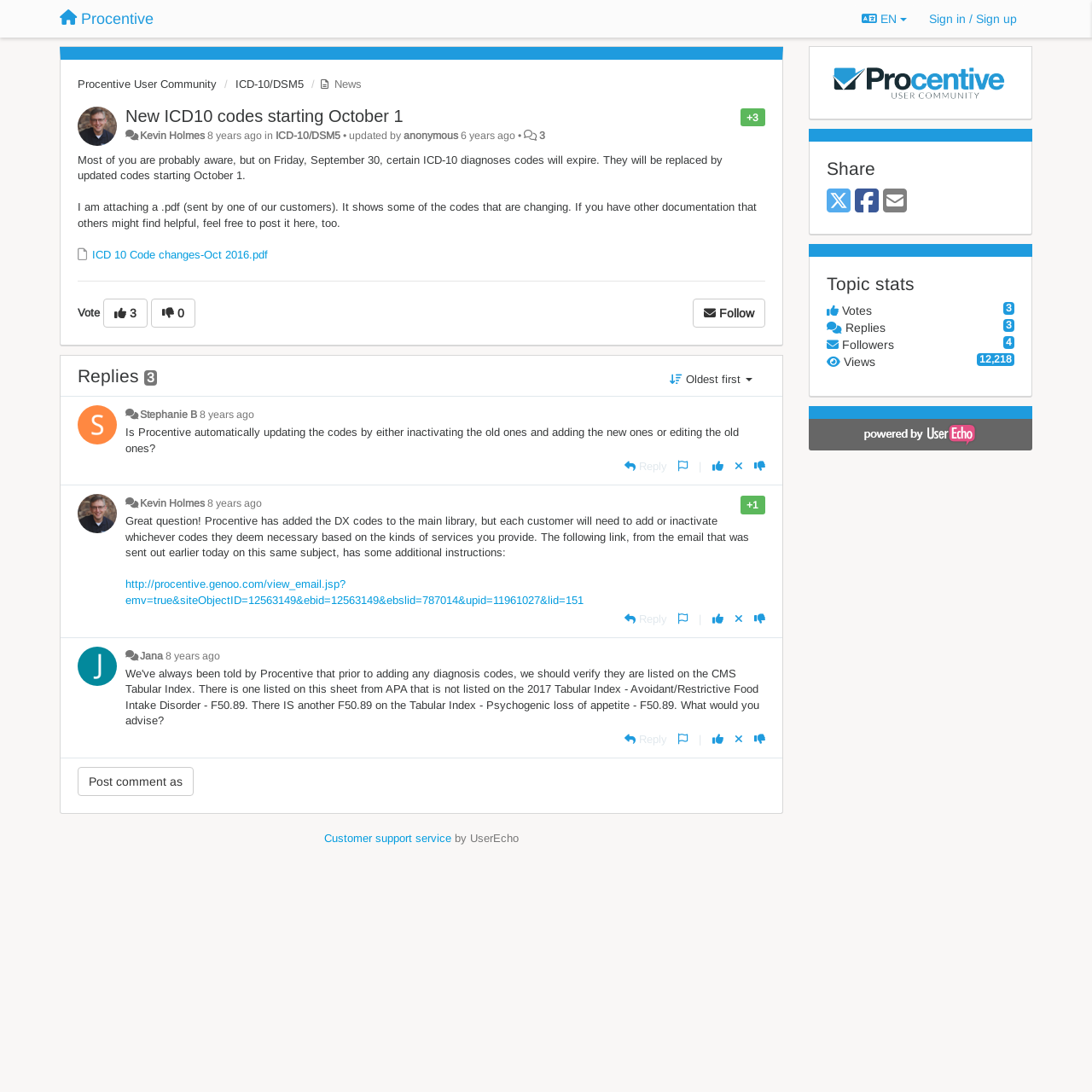Please extract the title of the webpage.

New ICD10 codes starting October 1